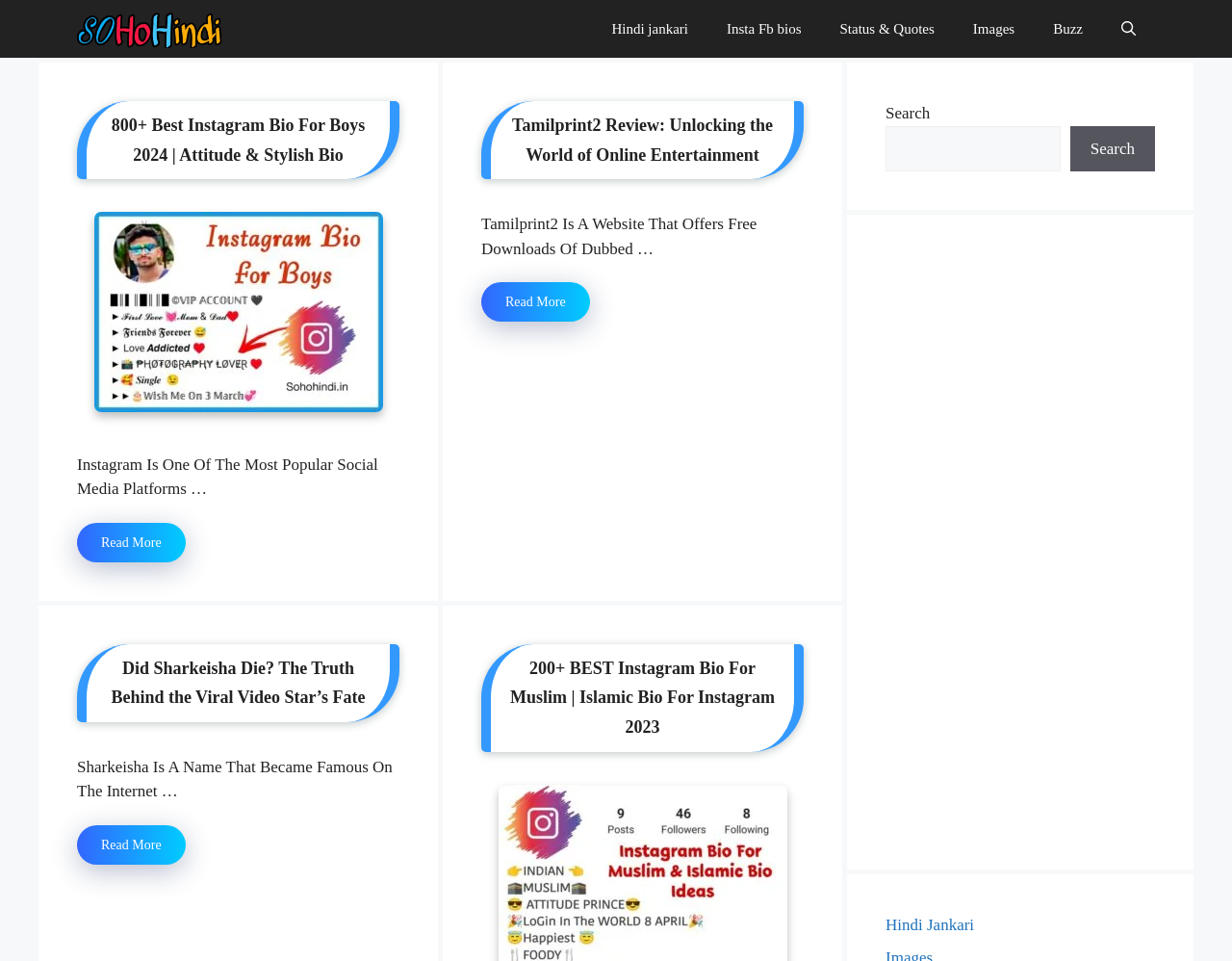What is the first link in the navigation menu?
Based on the screenshot, provide your answer in one word or phrase.

Sohohindi.in